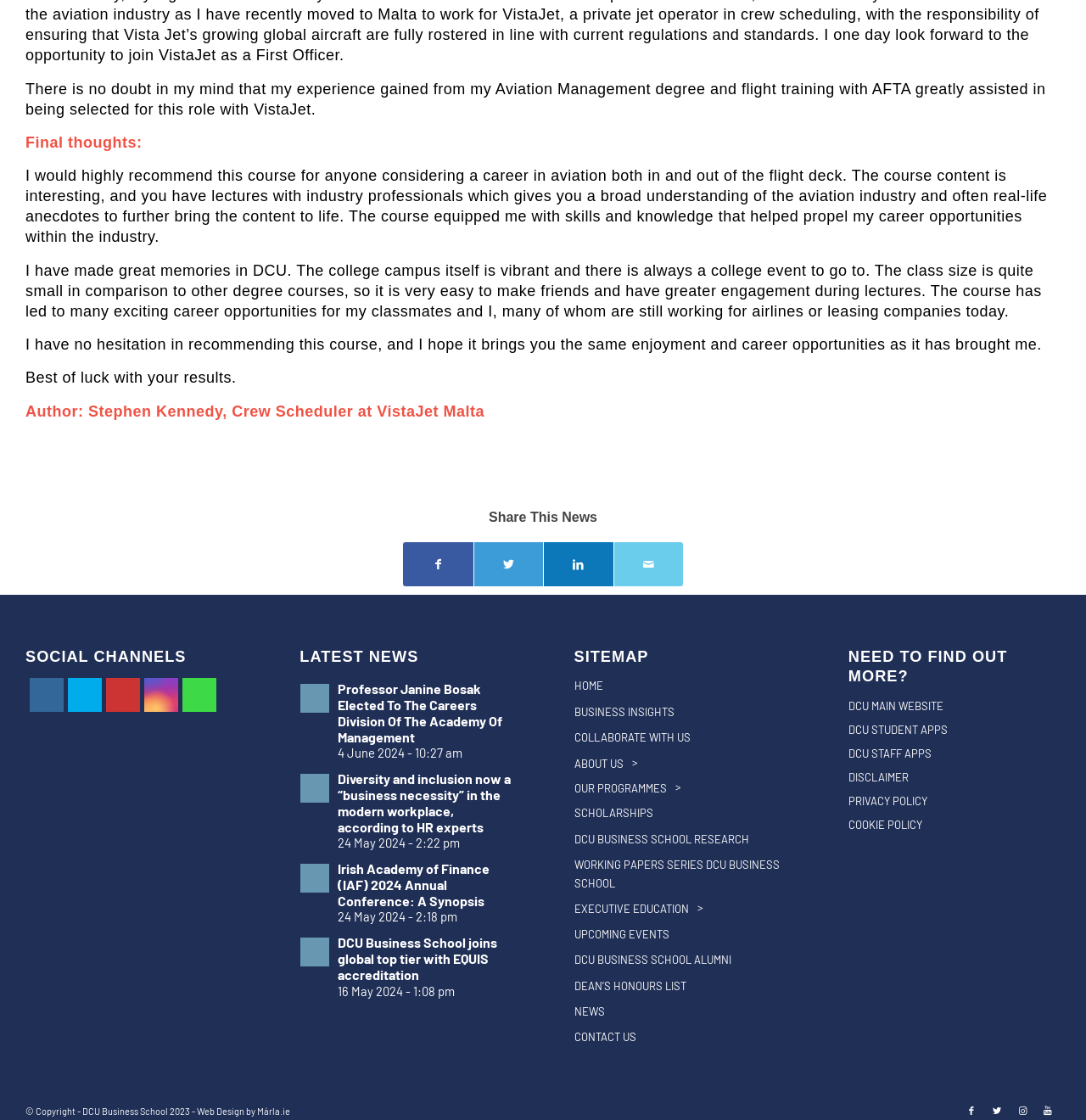Find the bounding box coordinates of the element to click in order to complete this instruction: "Visit the DCU main website". The bounding box coordinates must be four float numbers between 0 and 1, denoted as [left, top, right, bottom].

[0.781, 0.62, 0.977, 0.641]